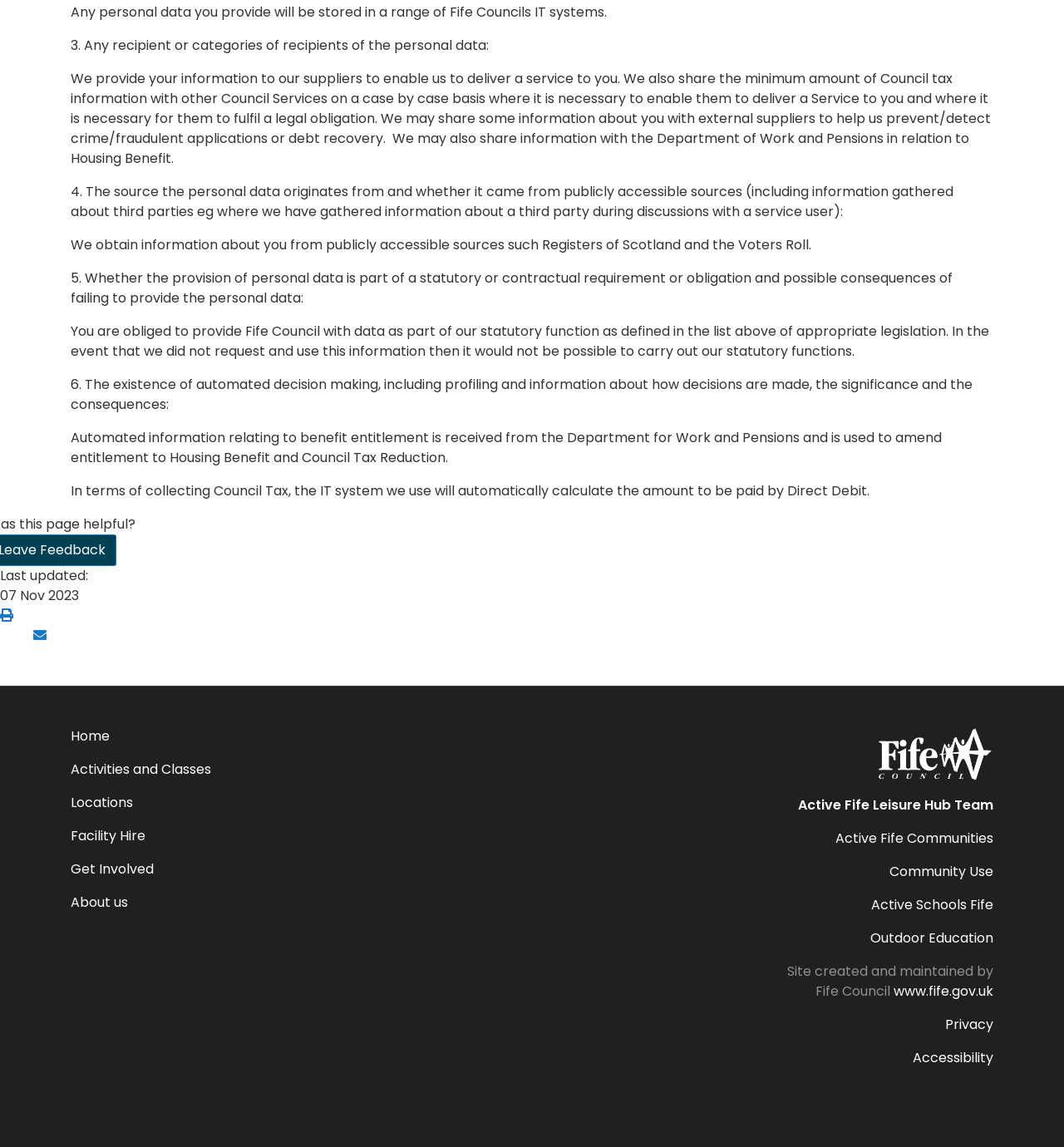Can you specify the bounding box coordinates for the region that should be clicked to fulfill this instruction: "Click 'Print this page'".

[0.0, 0.528, 0.012, 0.545]